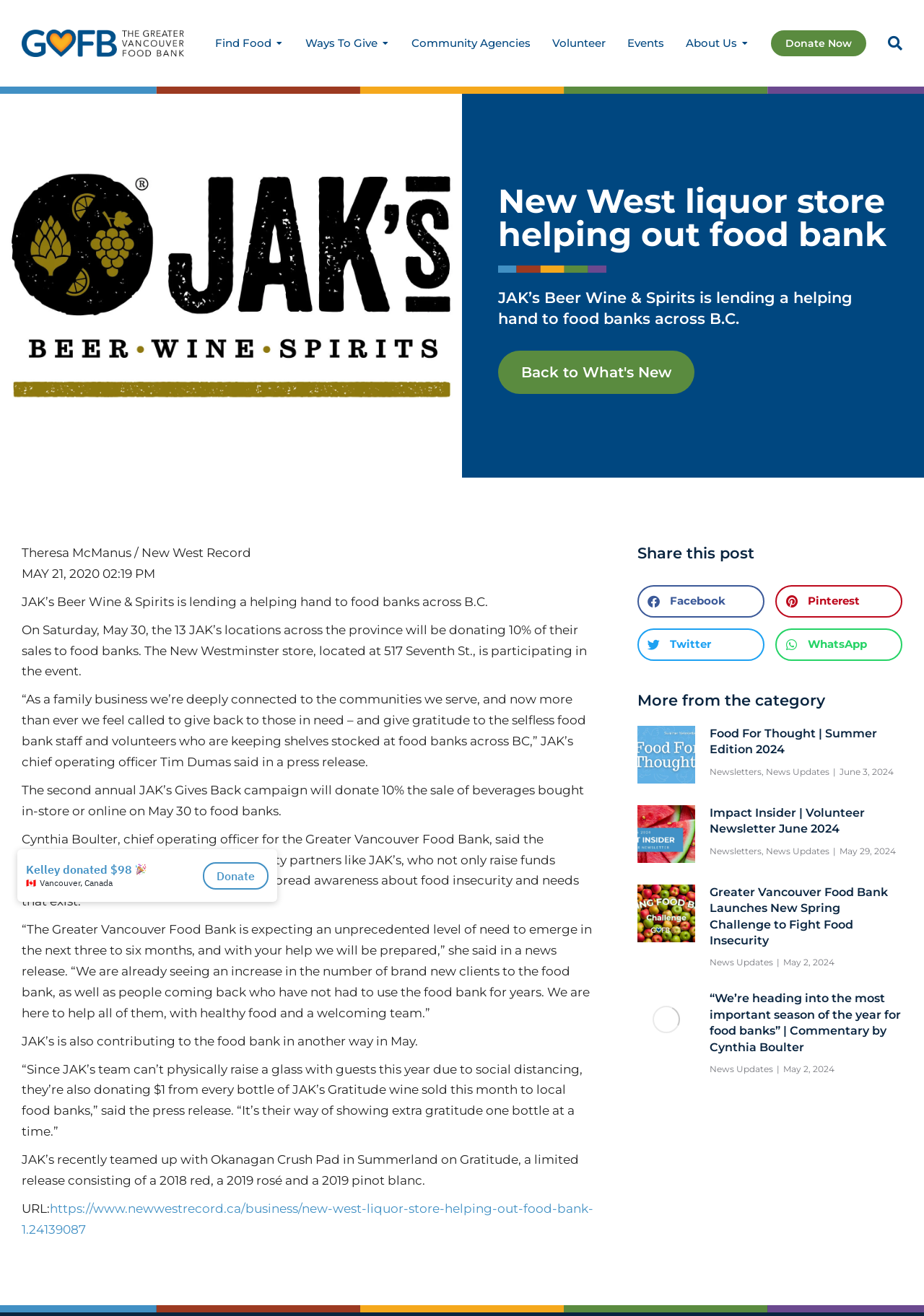Please answer the following question as detailed as possible based on the image: 
What is the location of the New Westminster store participating in the event?

The answer can be found in the article content, where it is mentioned that 'The New Westminster store, located at 517 Seventh St., is participating in the event.'